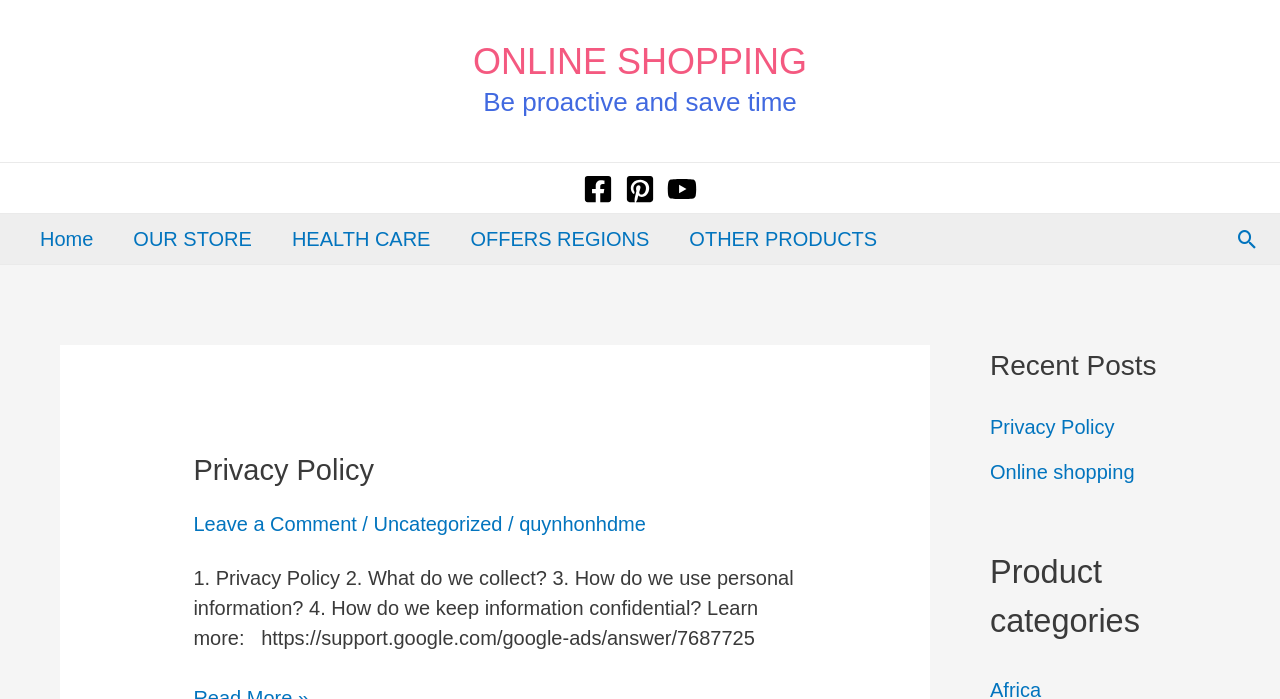Determine the bounding box coordinates for the clickable element required to fulfill the instruction: "Read the Privacy Policy". Provide the coordinates as four float numbers between 0 and 1, i.e., [left, top, right, bottom].

[0.151, 0.647, 0.622, 0.701]